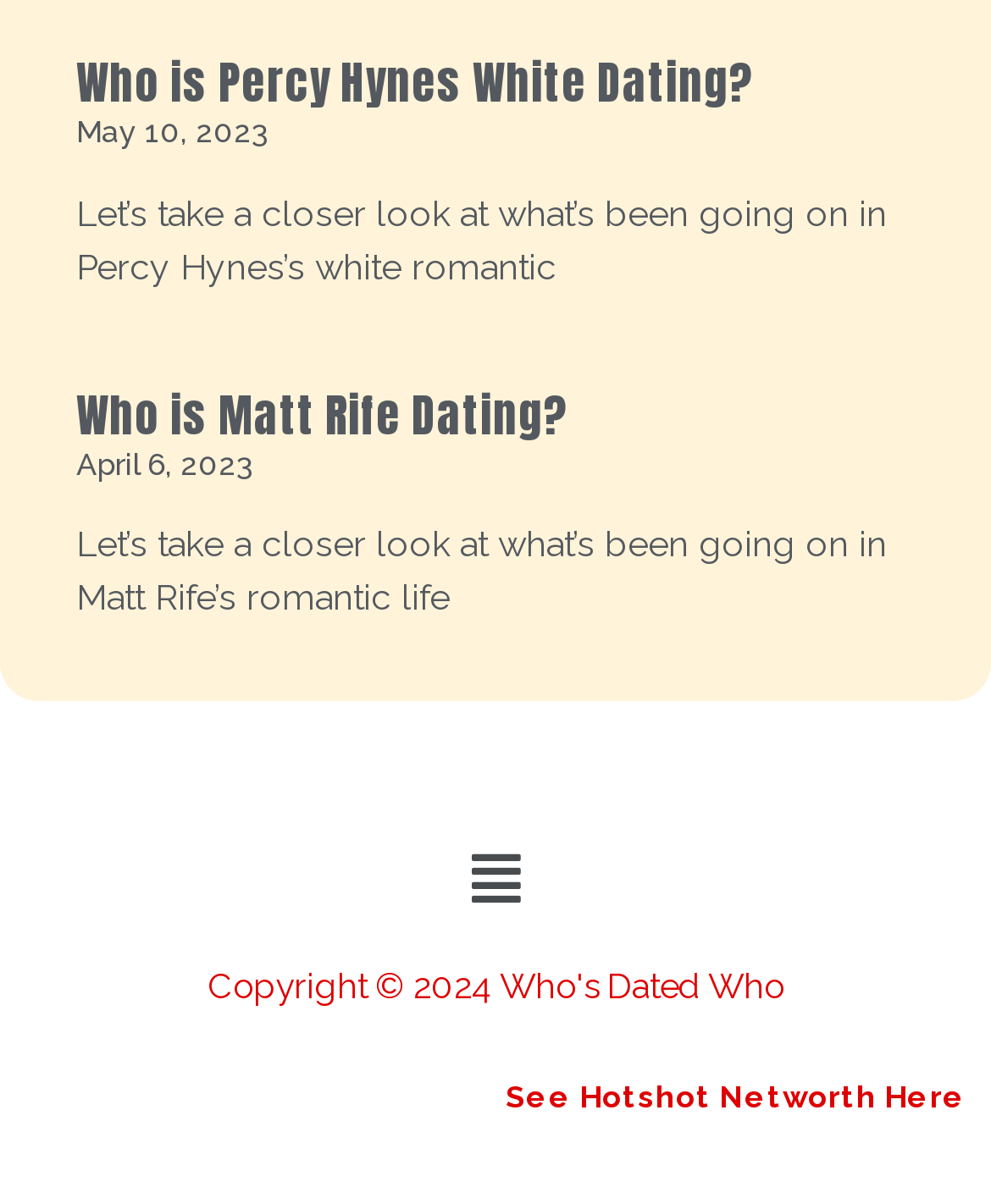What is the date of the first article?
Please provide a single word or phrase as your answer based on the screenshot.

May 10, 2023